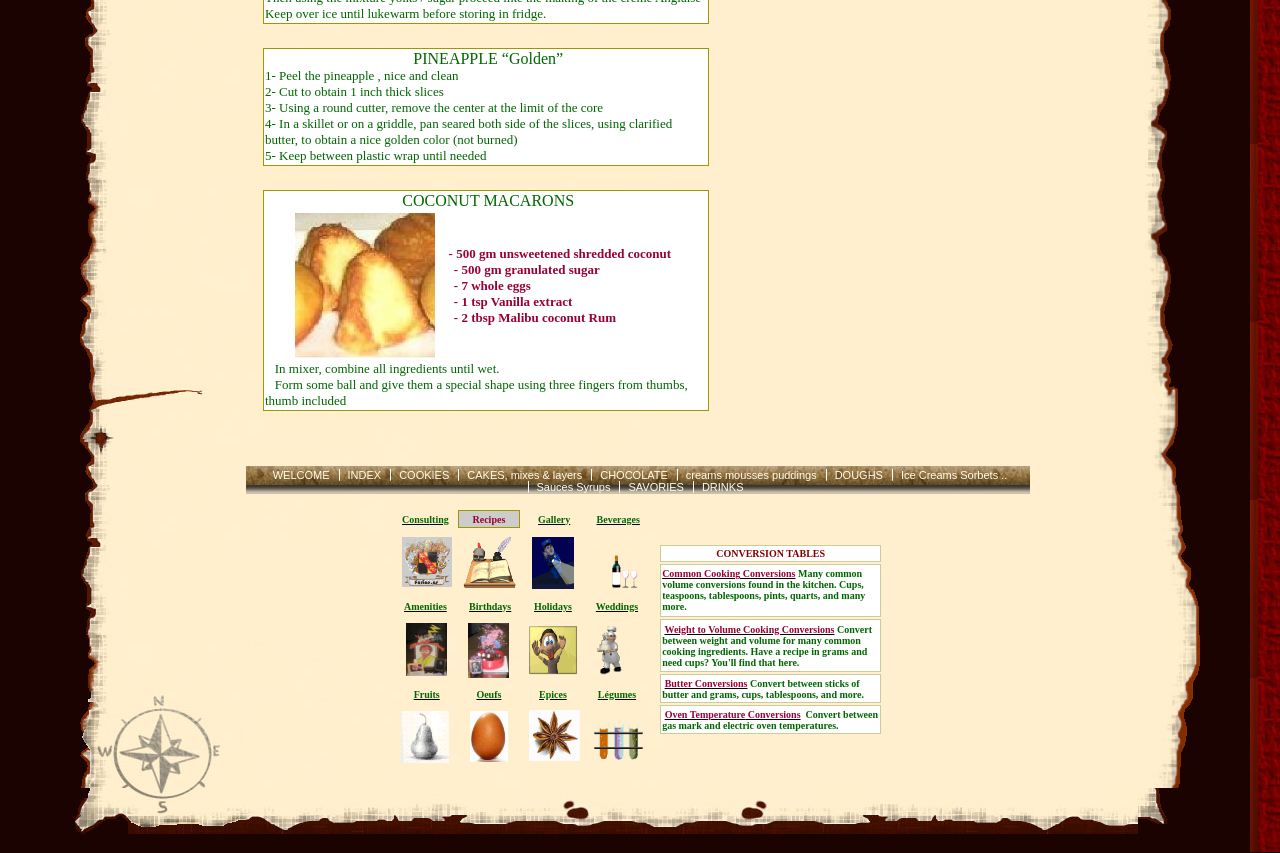Show the bounding box coordinates of the element that should be clicked to complete the task: "View the 'FARINE.US-crest.GIF' image".

[0.314, 0.63, 0.353, 0.688]